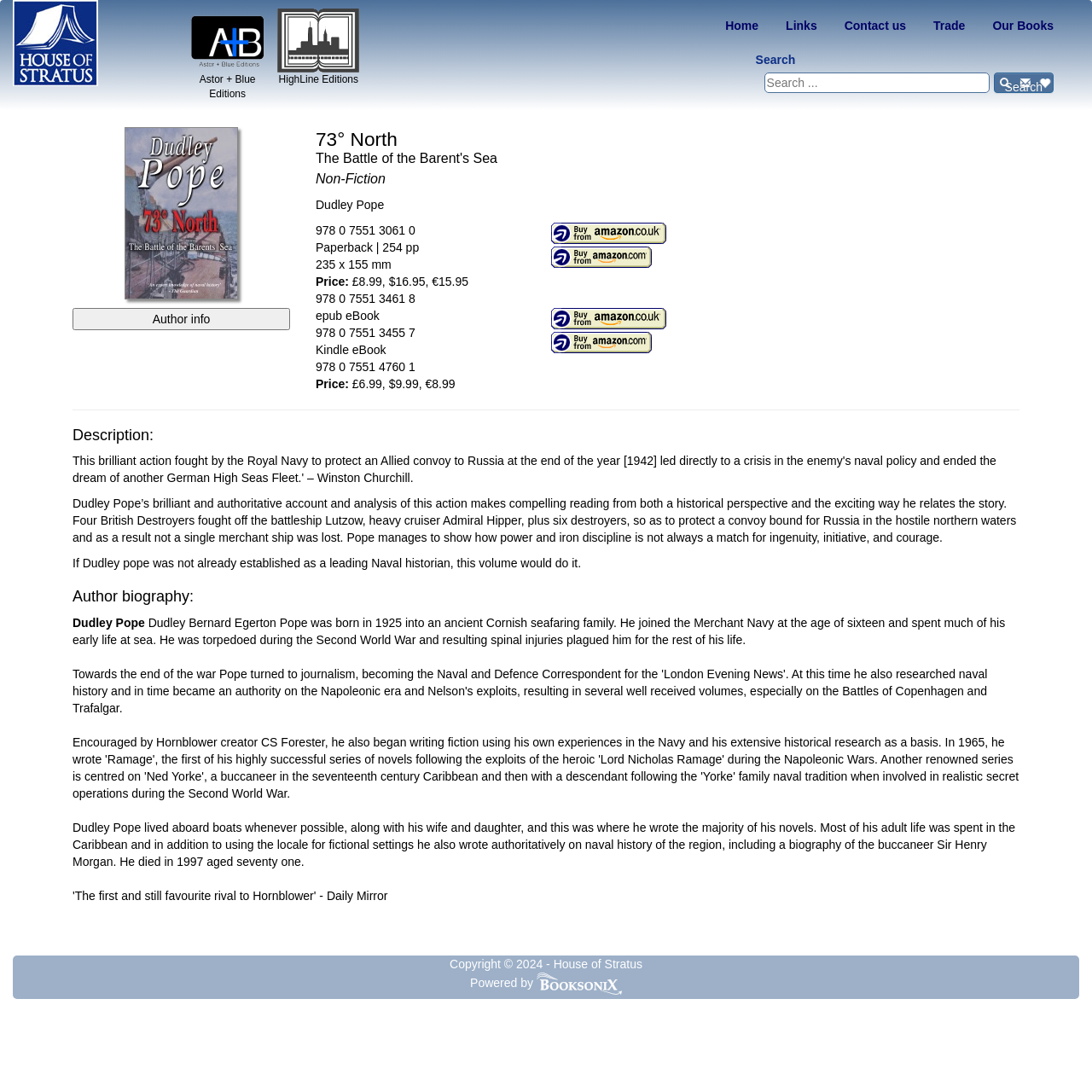Specify the bounding box coordinates for the region that must be clicked to perform the given instruction: "Buy now from Amazon.co.uk".

[0.504, 0.203, 0.934, 0.225]